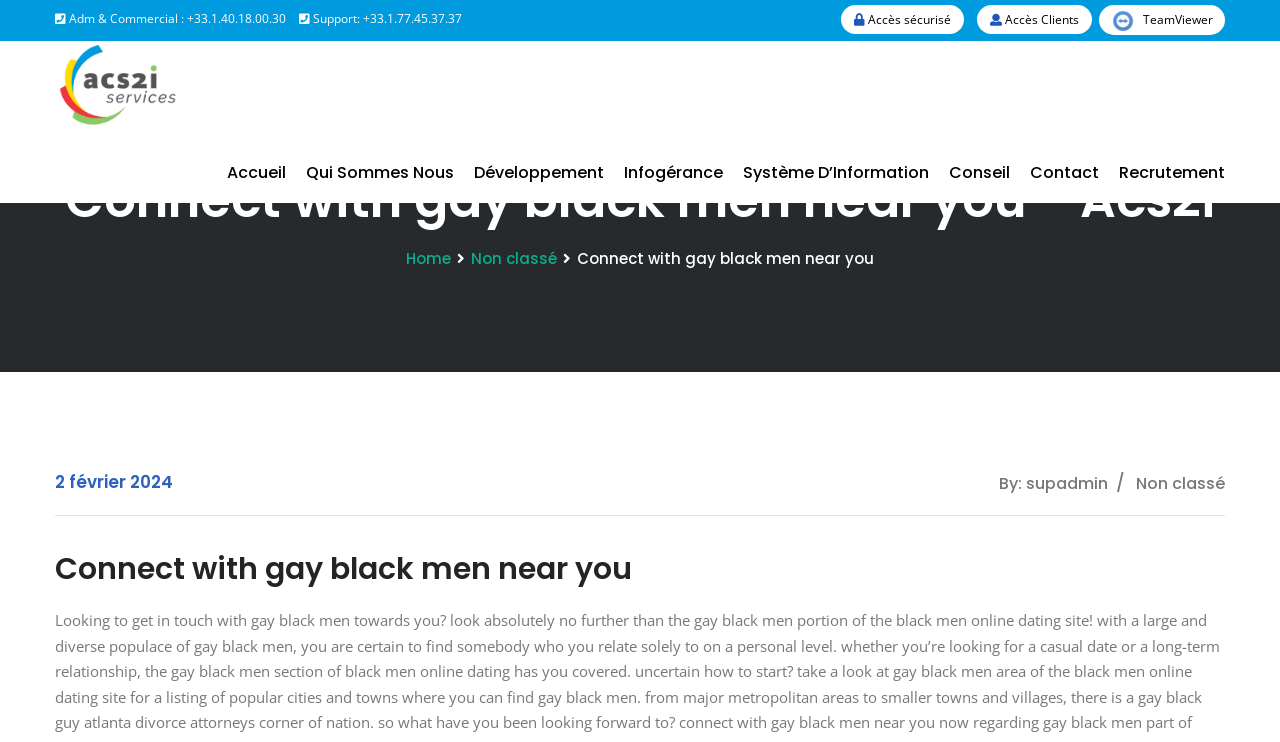Can you pinpoint the bounding box coordinates for the clickable element required for this instruction: "Click on Accès sécurisé"? The coordinates should be four float numbers between 0 and 1, i.e., [left, top, right, bottom].

[0.657, 0.007, 0.753, 0.046]